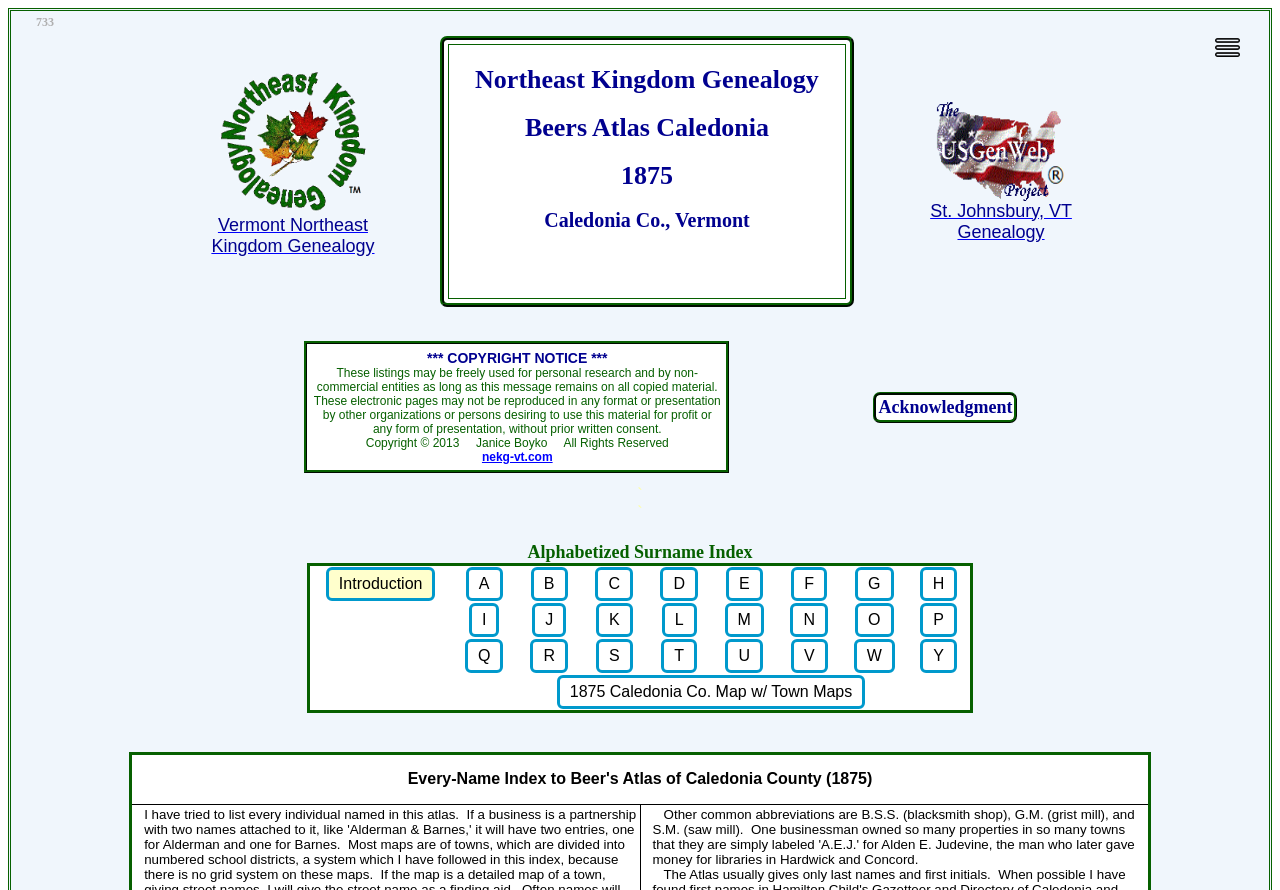Please identify the bounding box coordinates of where to click in order to follow the instruction: "open drawer".

[0.949, 0.055, 0.969, 0.071]